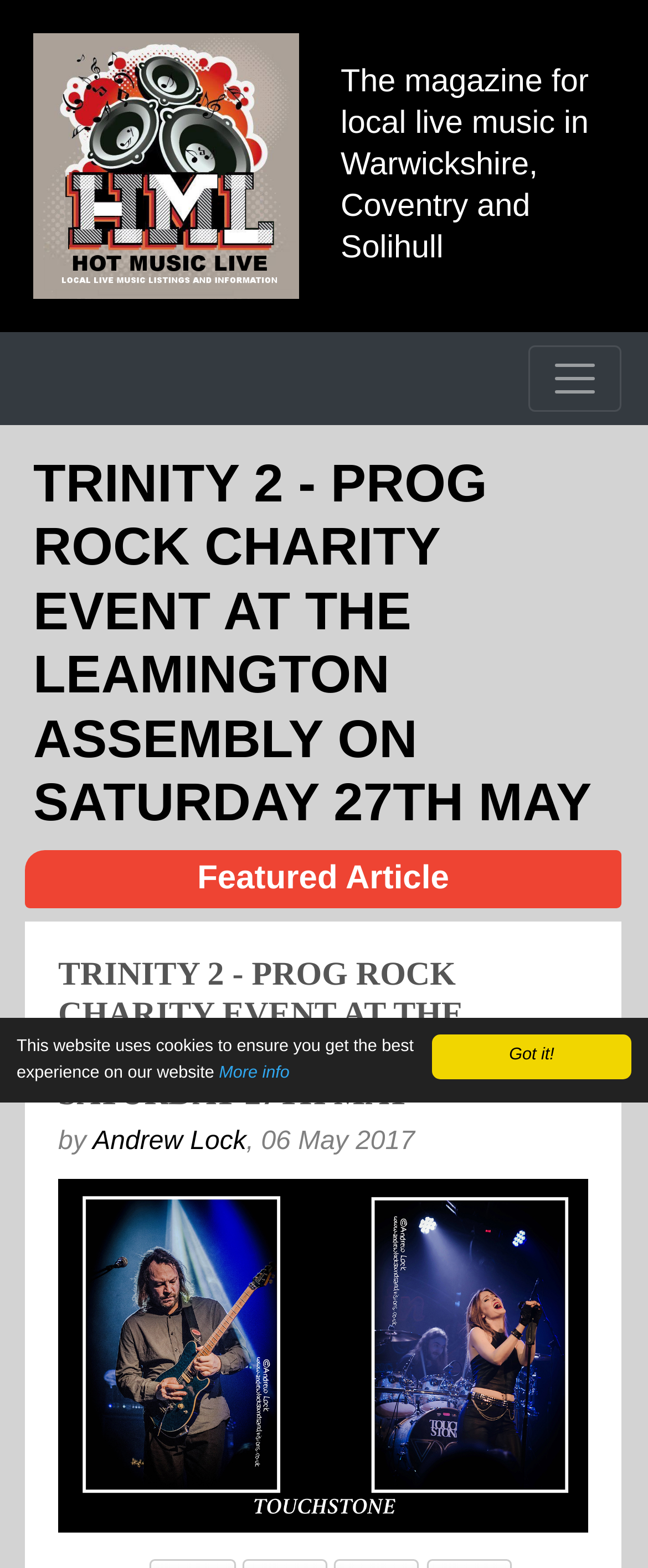Can you give a comprehensive explanation to the question given the content of the image?
What is the purpose of the website?

I found a heading element with text 'The magazine for local live music in Warwickshire, Coventry and Solihull' which suggests that the website is a magazine for local live music in those areas.